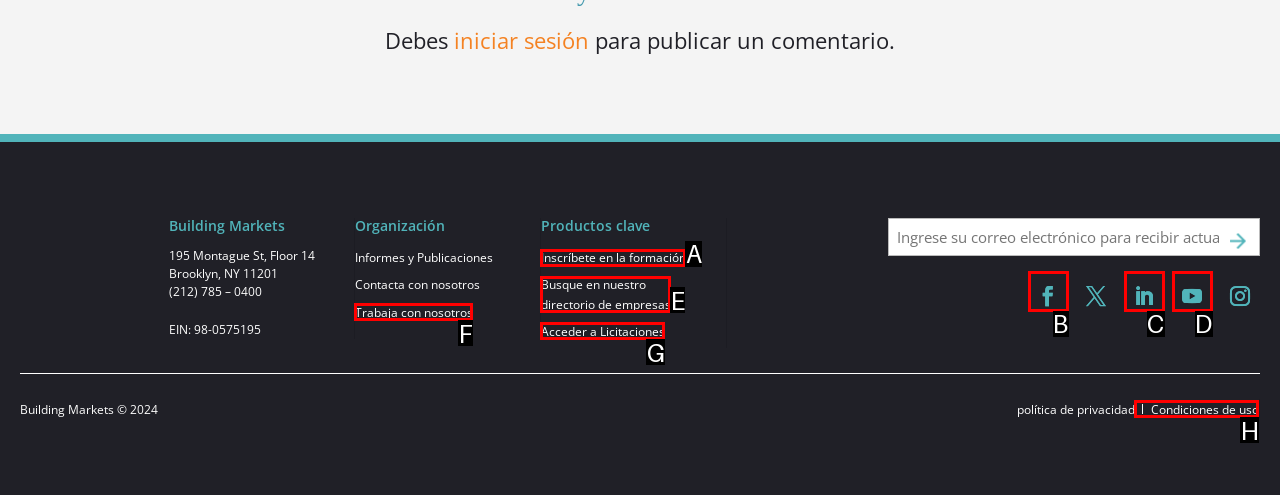Tell me which option best matches this description: Inscríbete en la formación
Answer with the letter of the matching option directly from the given choices.

A